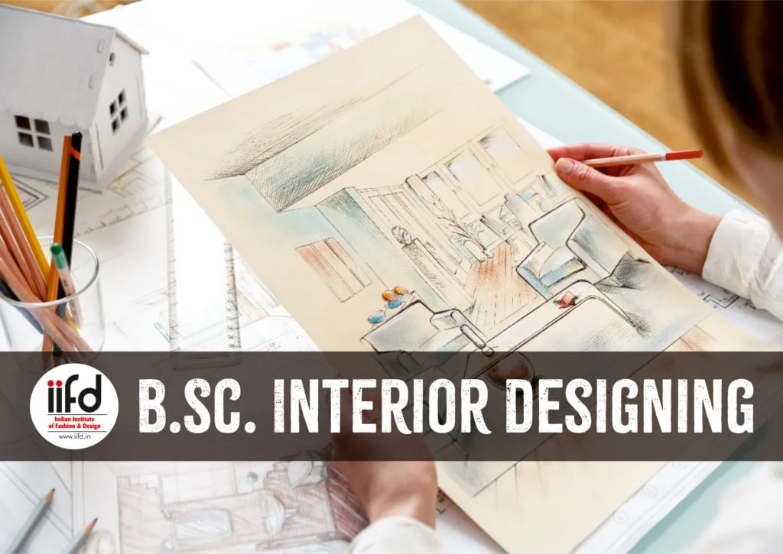What can be seen in the background of the image? Based on the screenshot, please respond with a single word or phrase.

Architectural plans and design elements